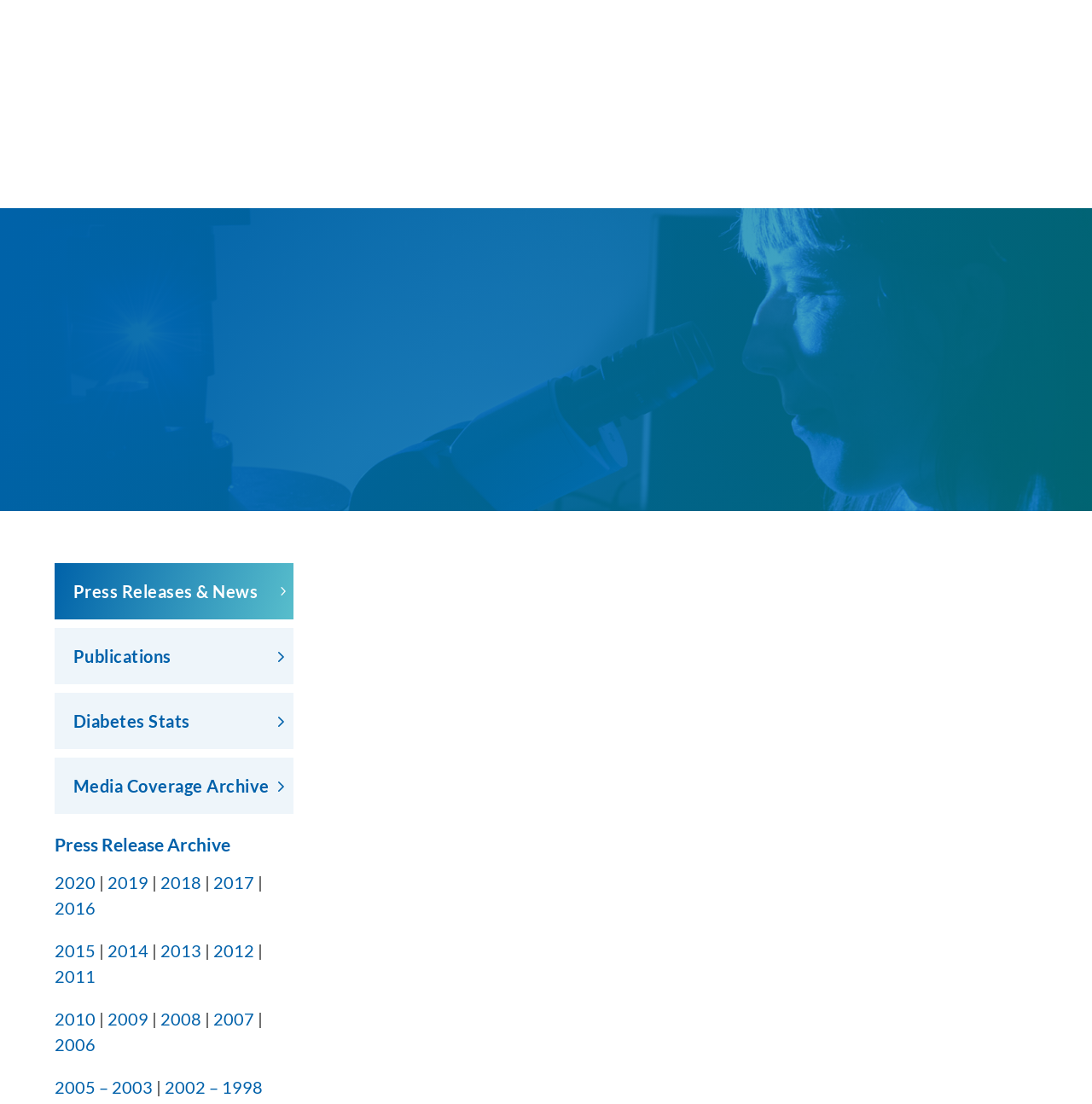Please identify the bounding box coordinates of where to click in order to follow the instruction: "Learn about Mind Control".

None